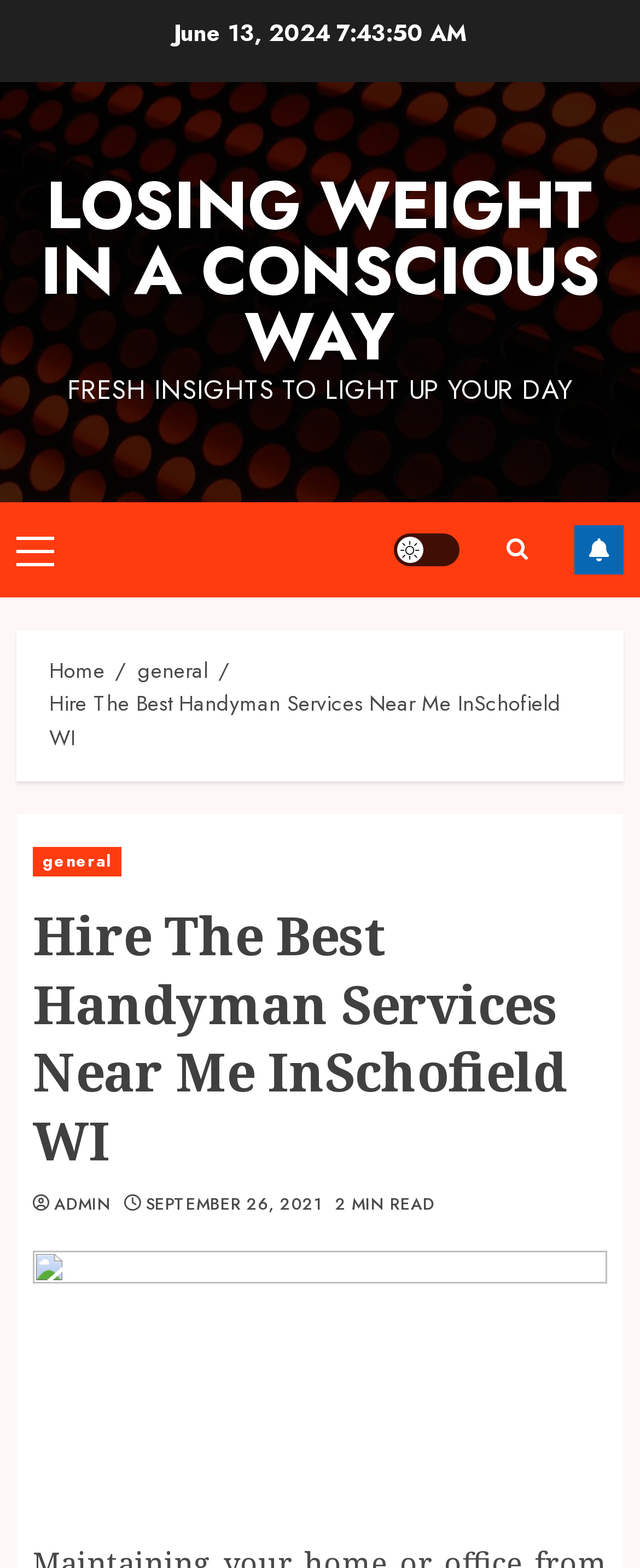Please identify the bounding box coordinates of the clickable region that I should interact with to perform the following instruction: "Toggle the 'Light/Dark Button'". The coordinates should be expressed as four float numbers between 0 and 1, i.e., [left, top, right, bottom].

[0.615, 0.34, 0.718, 0.361]